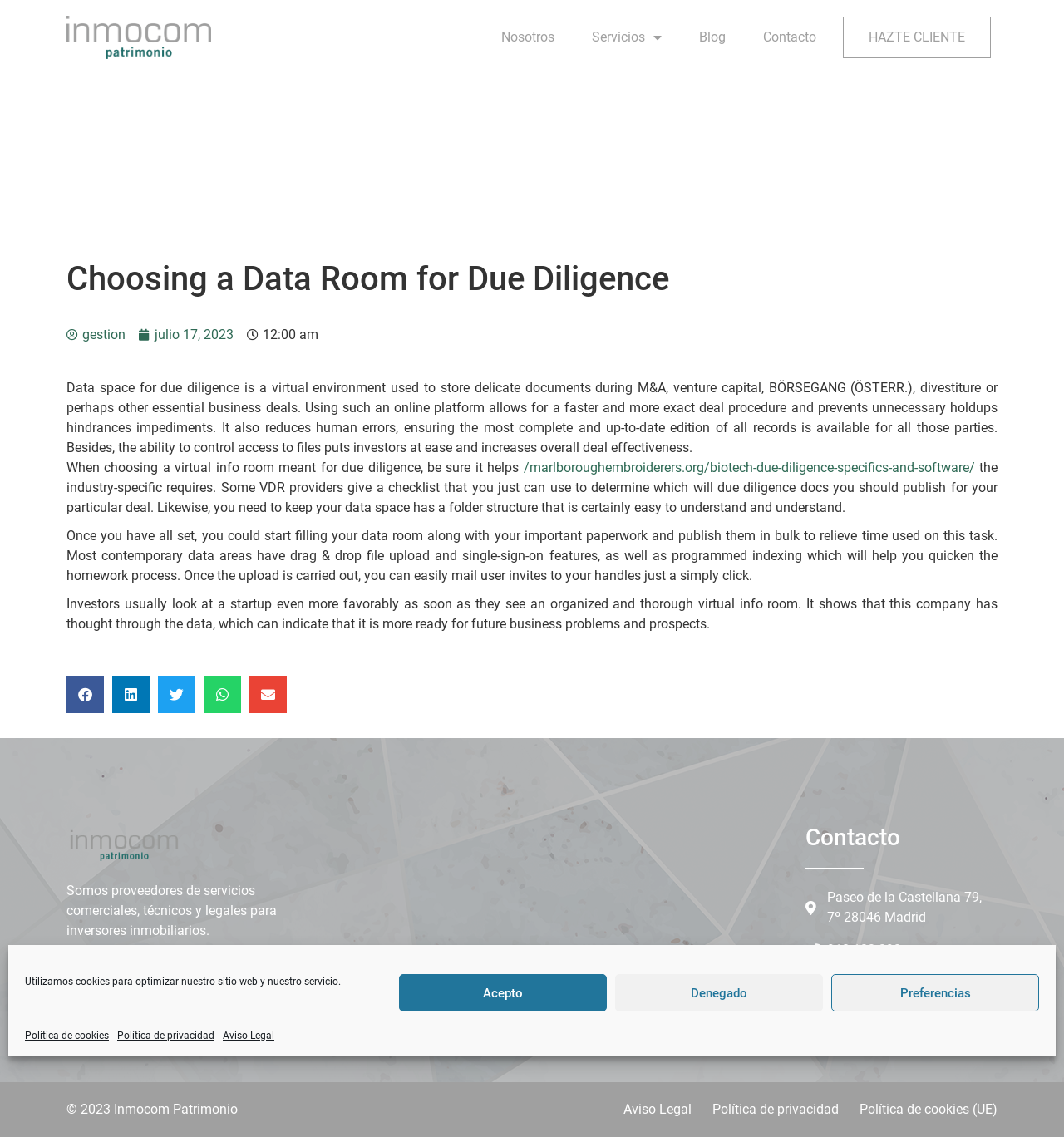Bounding box coordinates are specified in the format (top-left x, top-left y, bottom-right x, bottom-right y). All values are floating point numbers bounded between 0 and 1. Please provide the bounding box coordinate of the region this sentence describes: aria-label="Compartir en linkedin"

[0.105, 0.594, 0.141, 0.627]